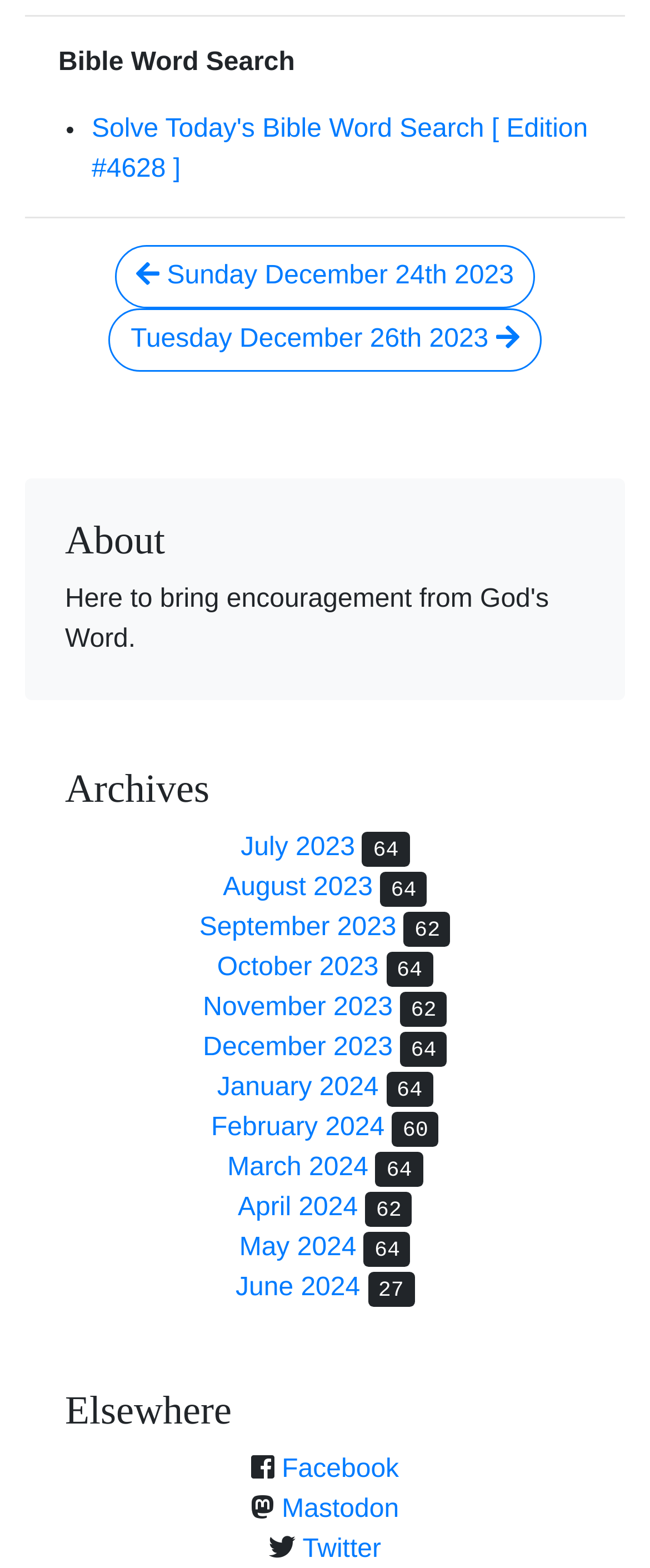What is the earliest month listed in the archives?
Please provide a single word or phrase as your answer based on the image.

July 2023